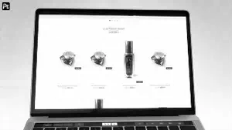How many skincare products are prominently displayed?
Kindly give a detailed and elaborate answer to the question.

According to the caption, three skincare products are prominently displayed on the webpage, each with corresponding labels below, highlighting their names and prices.